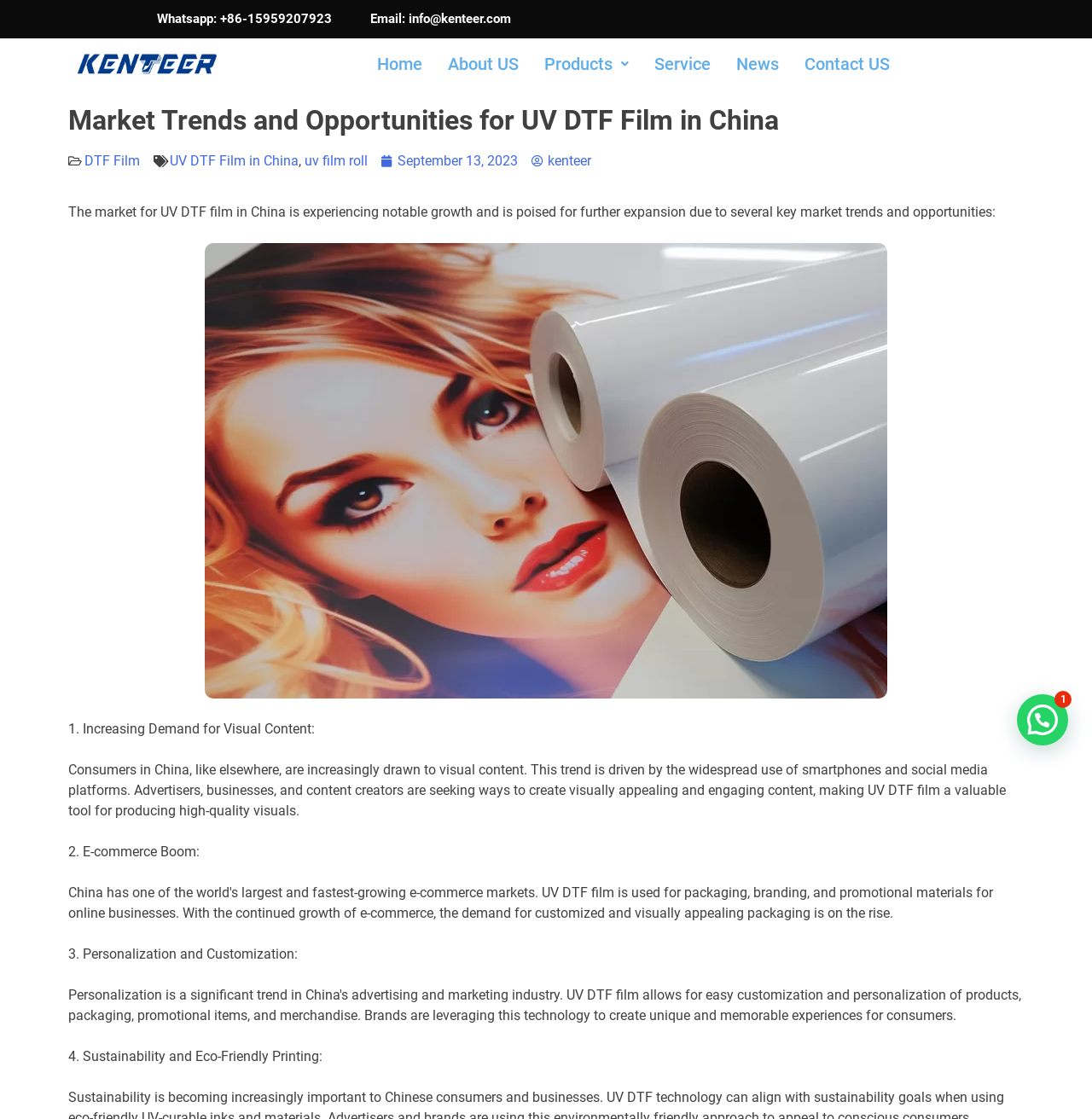Can you show the bounding box coordinates of the region to click on to complete the task described in the instruction: "Visit 'Charge Anytime. Utilities.'"?

None